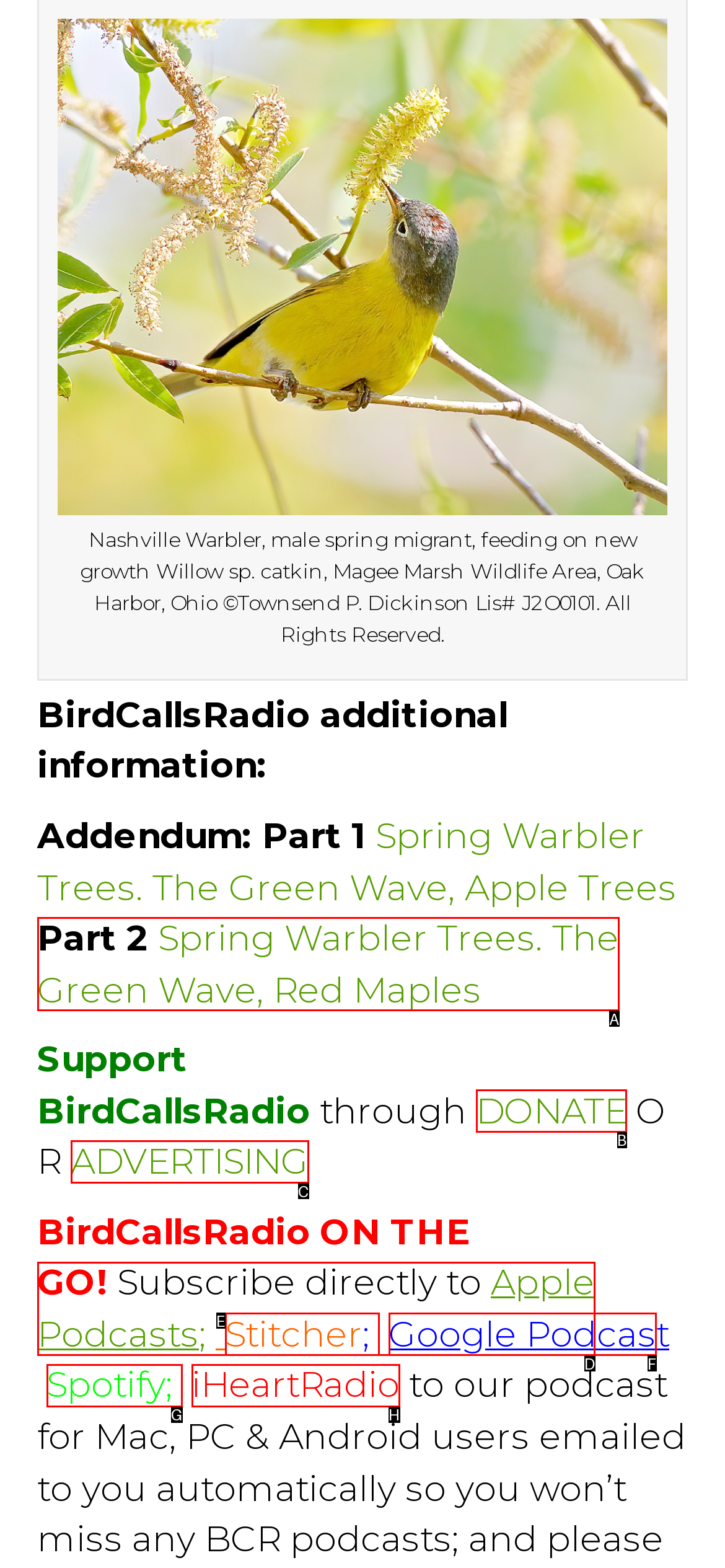Select the correct option based on the description: alt="John & Vivien Ellis"
Answer directly with the option’s letter.

None